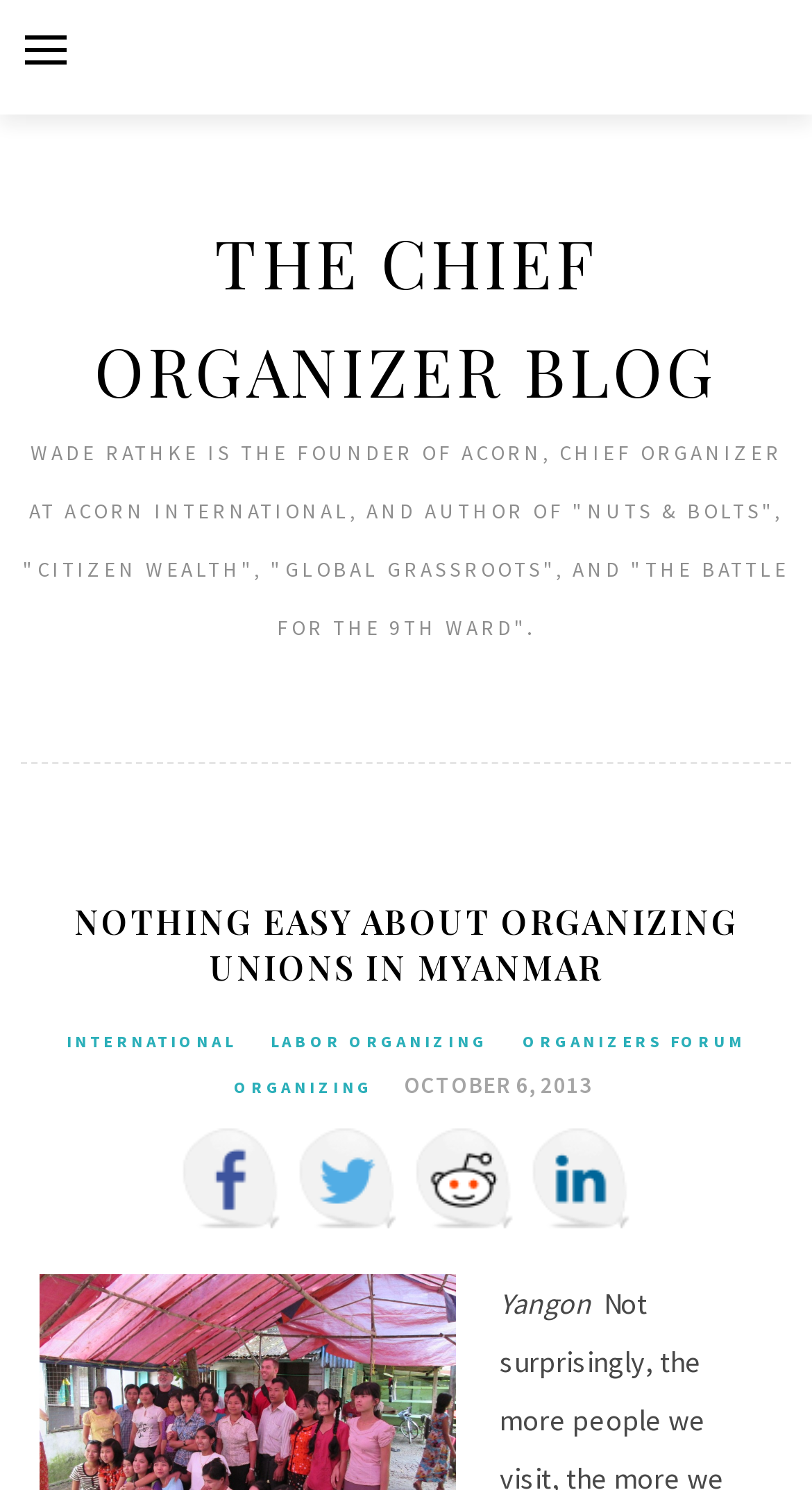Provide the bounding box coordinates of the HTML element this sentence describes: "Organizing".

[0.275, 0.72, 0.471, 0.74]